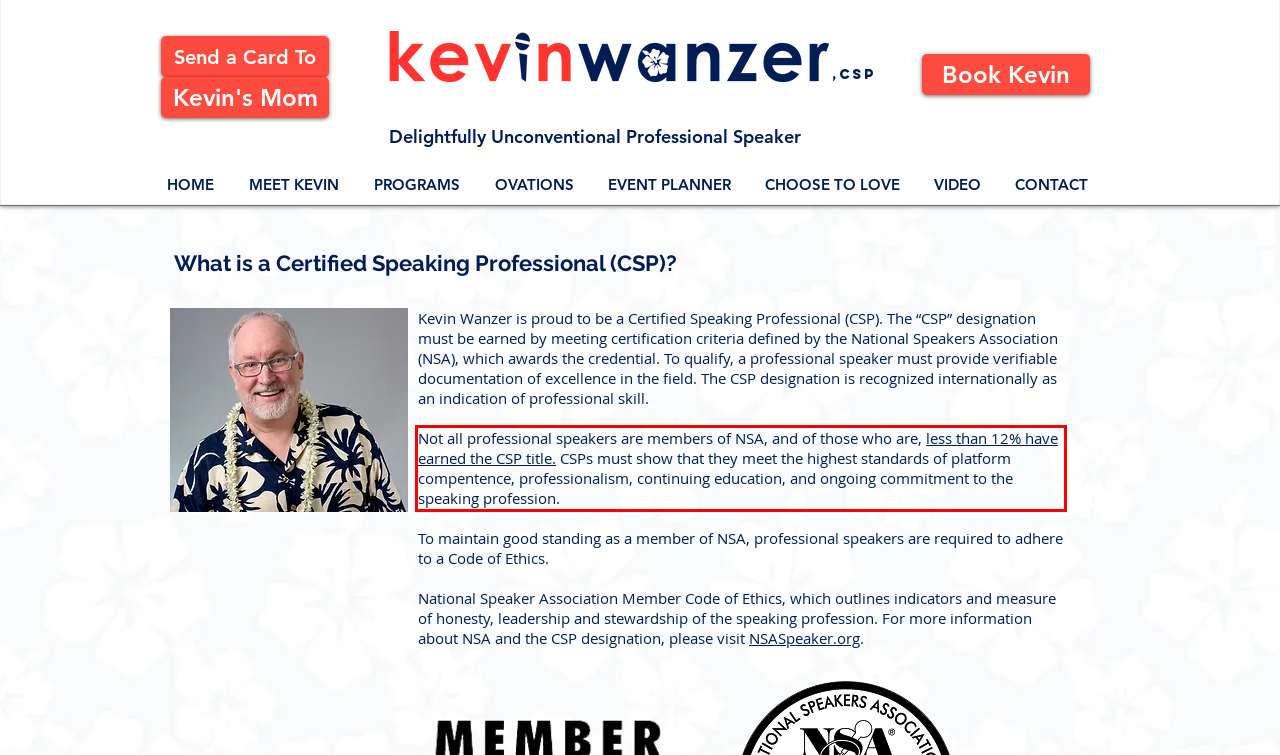Please identify and extract the text from the UI element that is surrounded by a red bounding box in the provided webpage screenshot.

Not all professional speakers are members of NSA, and of those who are, less than 12% have earned the CSP title. CSPs must show that they meet the highest standards of platform compentence, professionalism, continuing education, and ongoing commitment to the speaking profession.